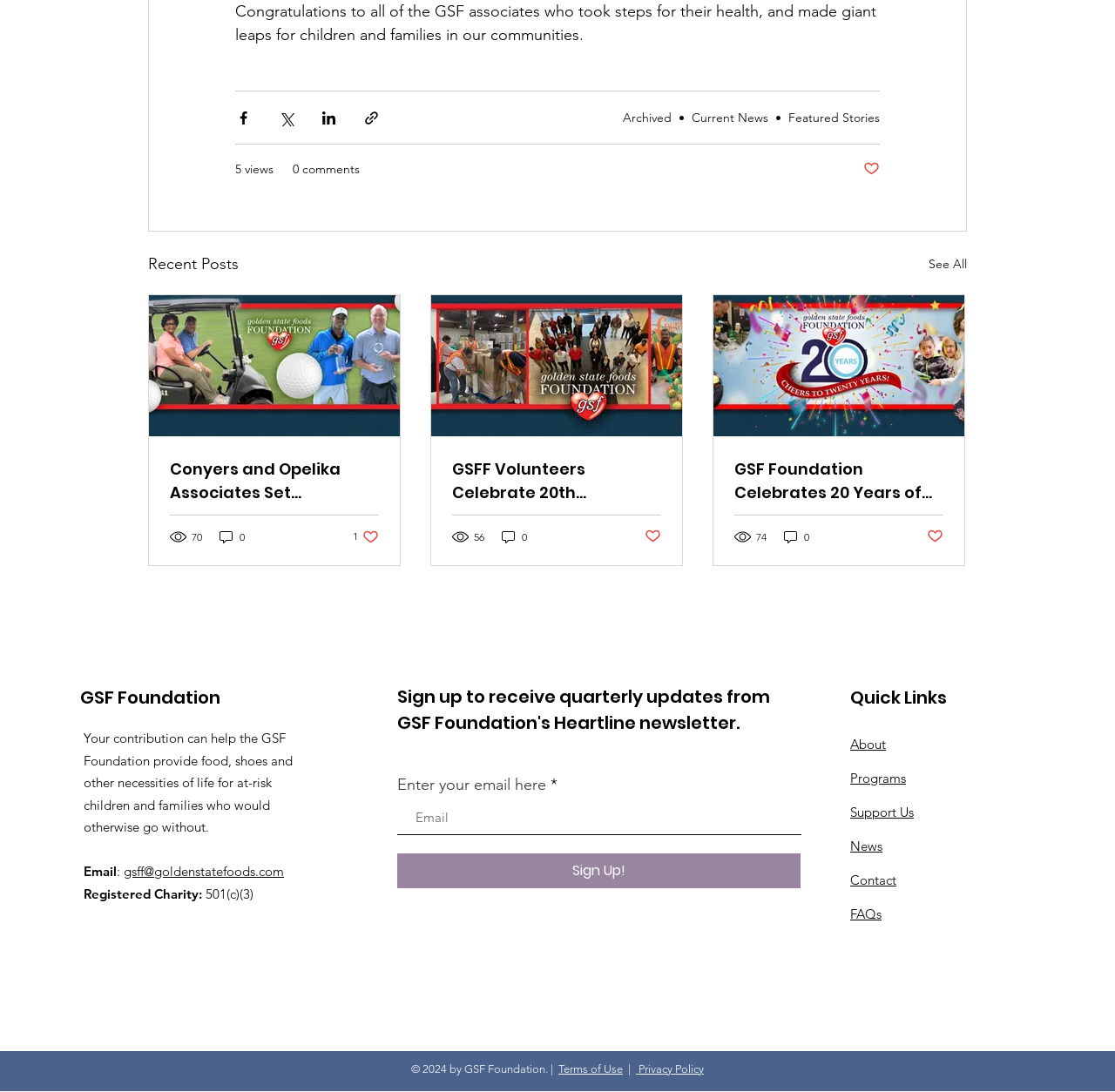Specify the bounding box coordinates of the area to click in order to execute this command: 'Learn more about GSF Foundation'. The coordinates should consist of four float numbers ranging from 0 to 1, and should be formatted as [left, top, right, bottom].

[0.072, 0.628, 0.198, 0.65]